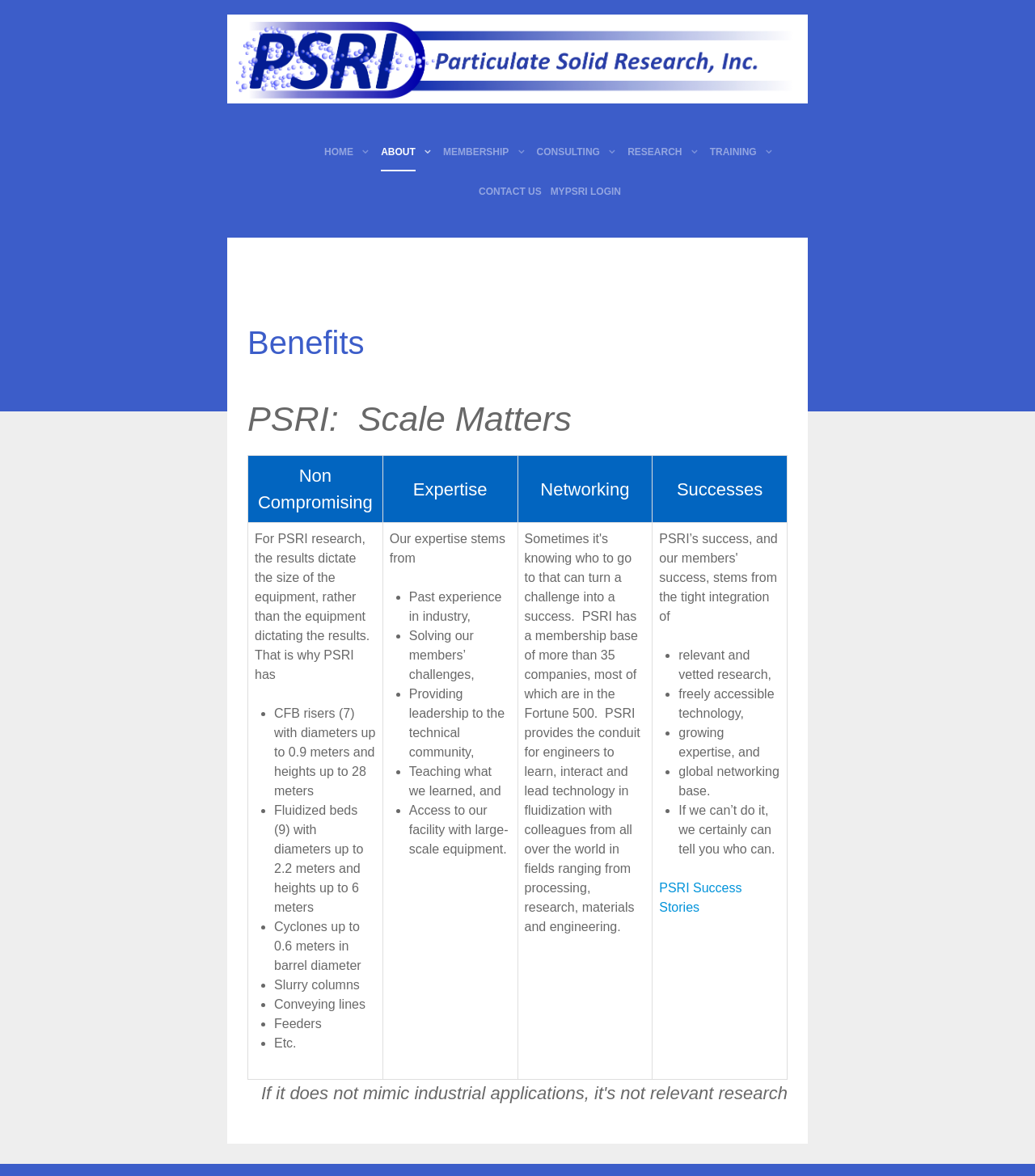Please specify the bounding box coordinates in the format (top-left x, top-left y, bottom-right x, bottom-right y), with values ranging from 0 to 1. Identify the bounding box for the UI component described as follows: myPSRI Login

[0.532, 0.158, 0.6, 0.168]